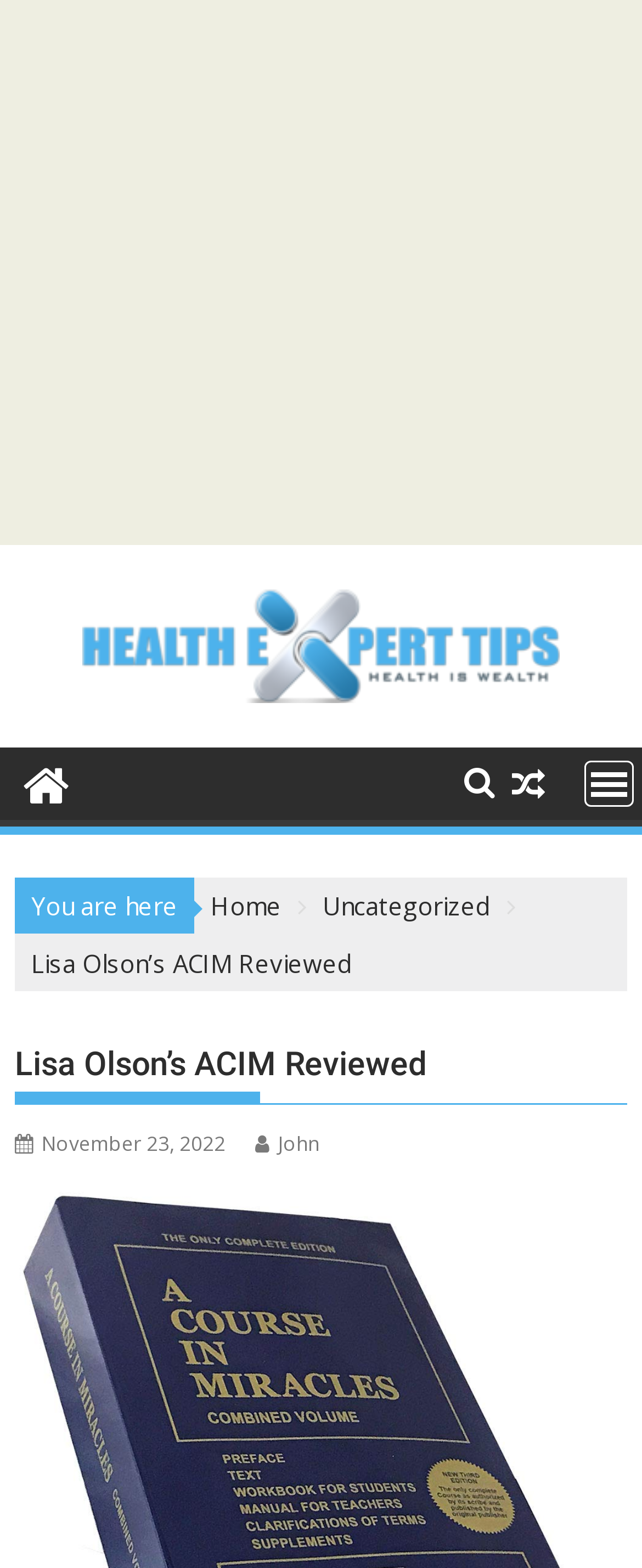Explain the features and main sections of the webpage comprehensively.

The webpage is about a book review of "Lisa Olson's ACIM" and appears to be a blog post. At the top, there is an advertisement iframe that spans the entire width of the page. Below the advertisement, there is a link to "Health Experts Tips" with an accompanying image on the left side of the page. 

On the right side of the page, there are three icons: a Facebook icon, a Twitter icon, and a menu button labeled "MENU". Below these icons, there is a breadcrumb navigation section that indicates the user's current location, with links to "Home" and "Uncategorized" on the right side.

The main content of the page is a header section that contains the title "Lisa Olson’s ACIM Reviewed" in a large font size. Below the title, there is a subtitle section that includes the date "November 23, 2022" and the author's name "John".